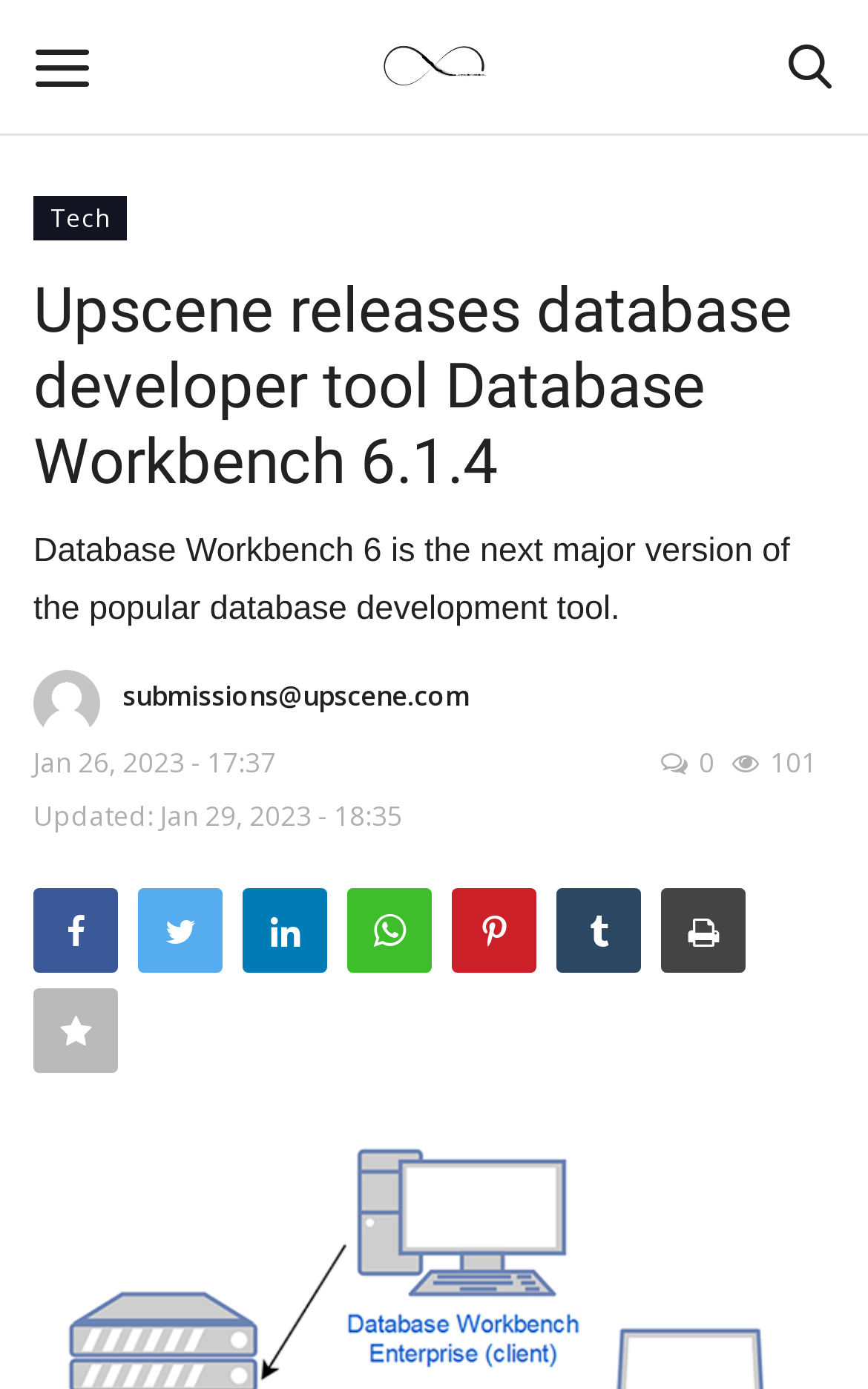Pinpoint the bounding box coordinates of the area that should be clicked to complete the following instruction: "Click the logo". The coordinates must be given as four float numbers between 0 and 1, i.e., [left, top, right, bottom].

[0.436, 0.008, 0.564, 0.088]